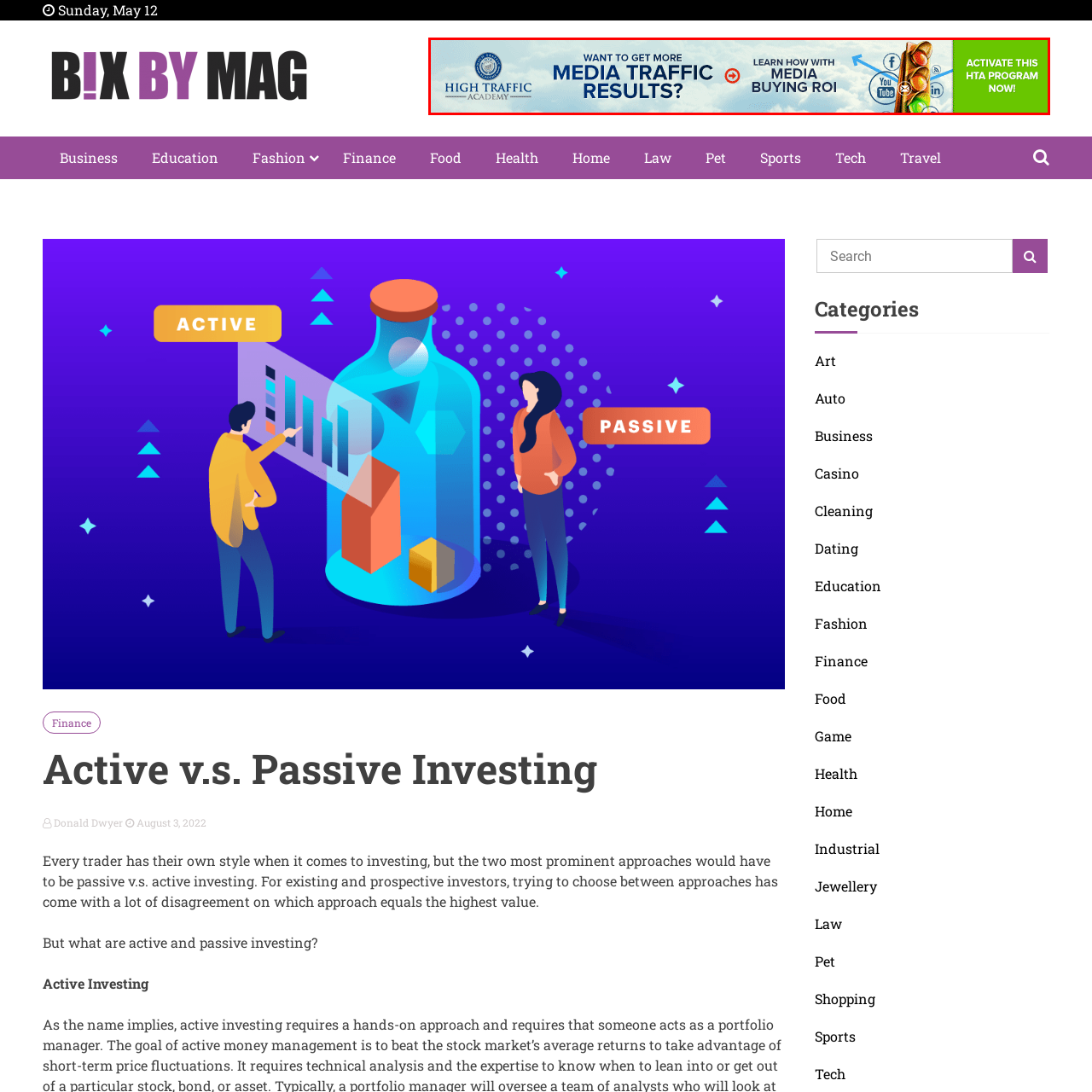Detail the features and elements seen in the red-circled portion of the image.

This image is a vibrant promotional banner for the High Traffic Academy, encouraging viewers to boost their online media traffic results. It features bold text that invites users to "Learn How with Media Buying ROI," suggesting a focus on return on investment in media purchases. The design incorporates eye-catching graphics, including elements representing social media platforms, which underscore the importance of digital marketing. A green button at the right encourages immediate action with the phrase "Activate This HTA Program Now!" The overall layout is designed to capture attention and motivate potential customers to explore the academy's offerings for enhancing their media strategies.